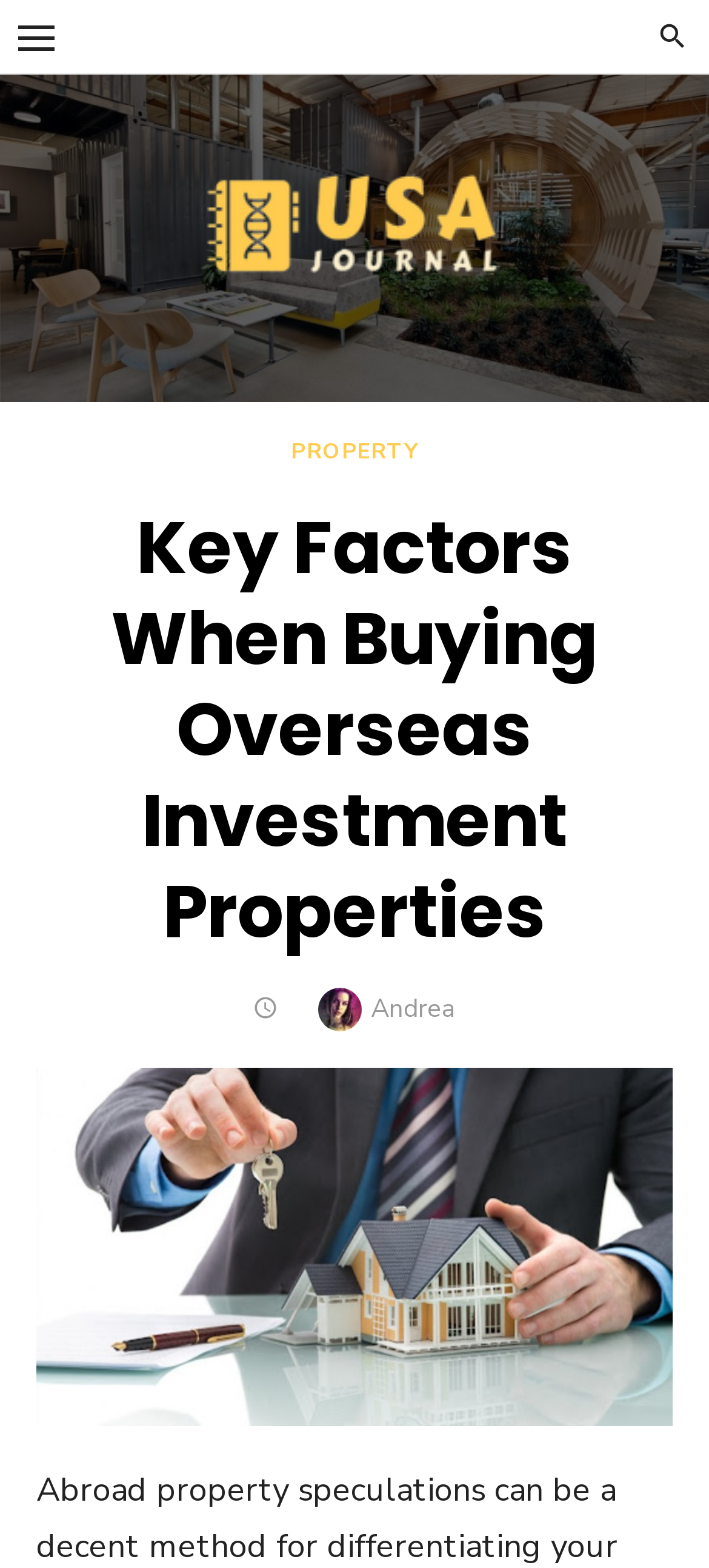Locate the bounding box of the UI element described in the following text: "alt="USA Journal"".

[0.287, 0.103, 0.713, 0.184]